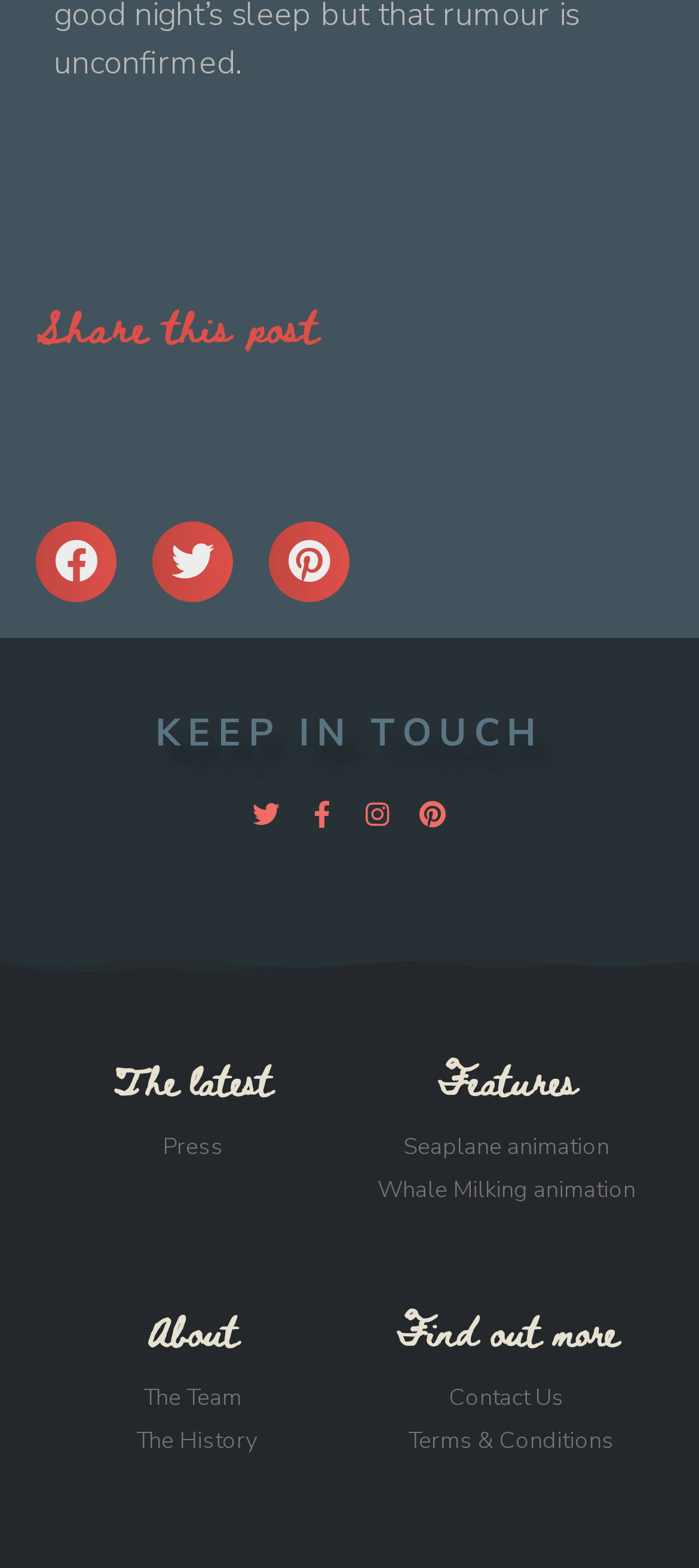Please specify the bounding box coordinates of the clickable section necessary to execute the following command: "Read the latest news".

[0.077, 0.68, 0.474, 0.698]